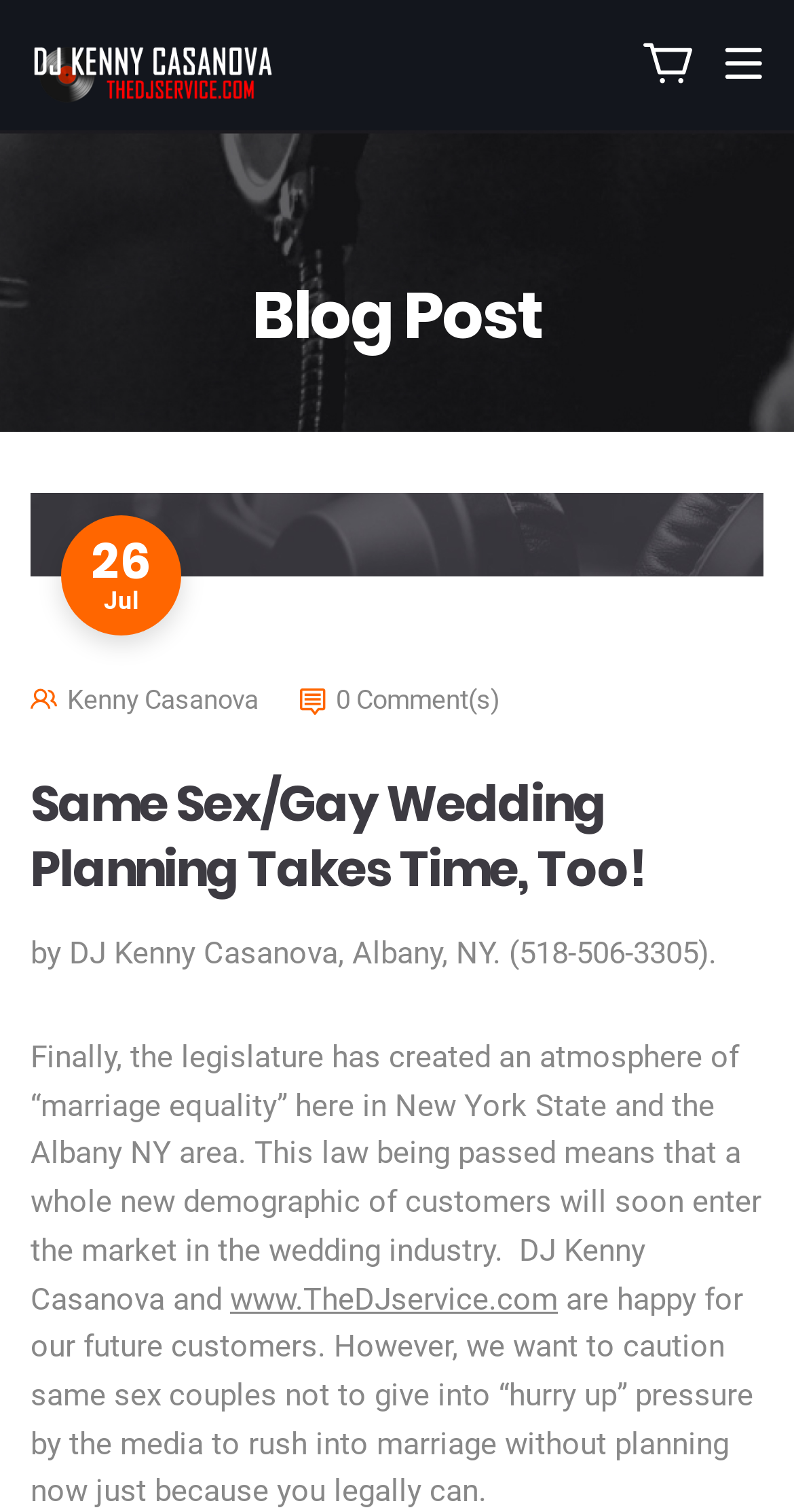Generate a comprehensive description of the webpage content.

The webpage is about DJ Kenny Casanova's same-sex wedding services near Albany, NY. At the top left, there is a logo of Albany-NY-Wedding-DJ-Service-LOGO-PNG. On the top right, there are two small images, one of which is a social media icon. 

Below the logo, there is a heading "Blog Post" with a date "26 Jul" and an author's name "Kenny Casanova" along with a small image. The author's name is a link. There is also a small image and a text "0 Comment(s)" on the same line.

The main content of the webpage starts with a heading "Same Sex/Gay Wedding Planning Takes Time, Too!" followed by a paragraph of text written by DJ Kenny Casanova. The text discusses the new law allowing same-sex marriage in New York State and the importance of planning for same-sex couples. There is a link to the website "www.TheDJservice.com" within the text.

At the bottom of the page, there is a small image. The overall content of the webpage is focused on DJ Kenny Casanova's services and advice for same-sex couples planning their weddings.